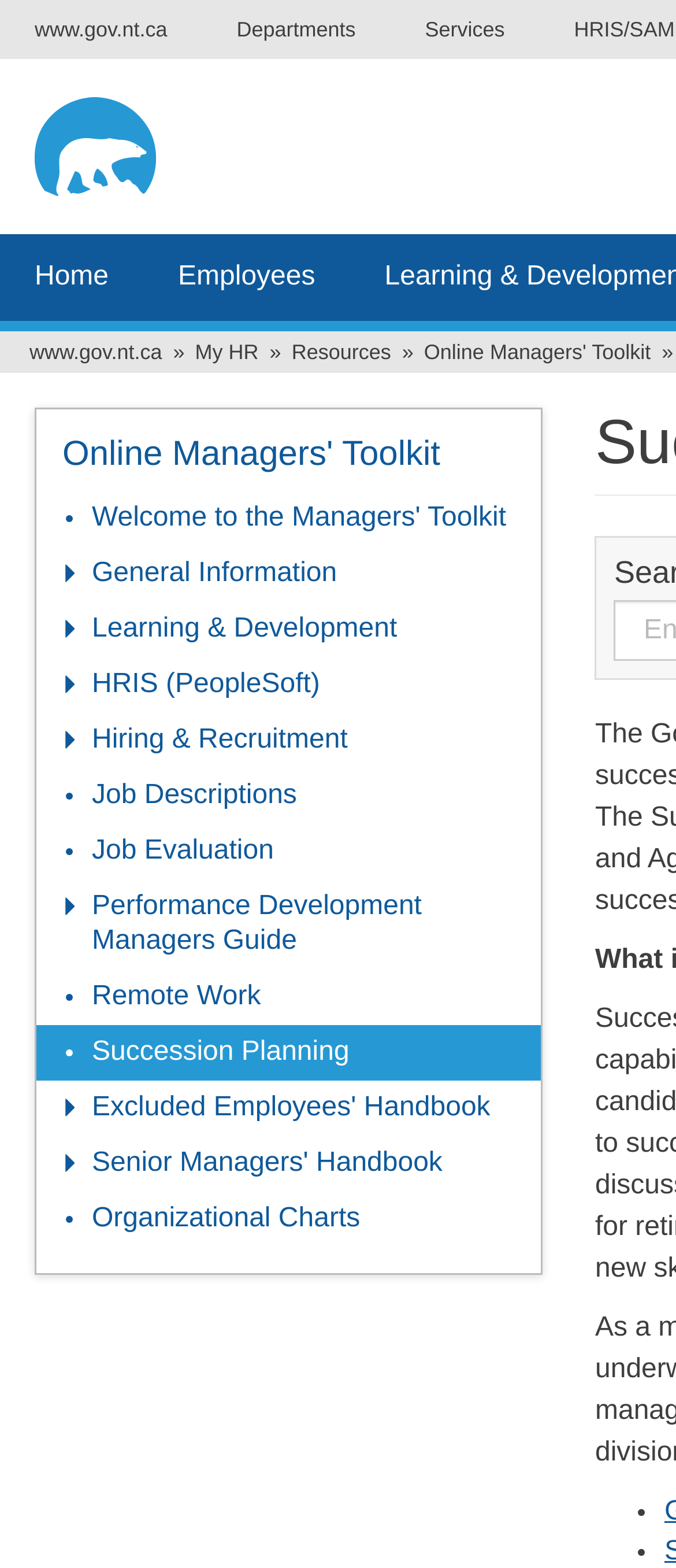What is the last link in the Online Managers' Toolkit?
Look at the image and respond with a single word or a short phrase.

Organizational Charts